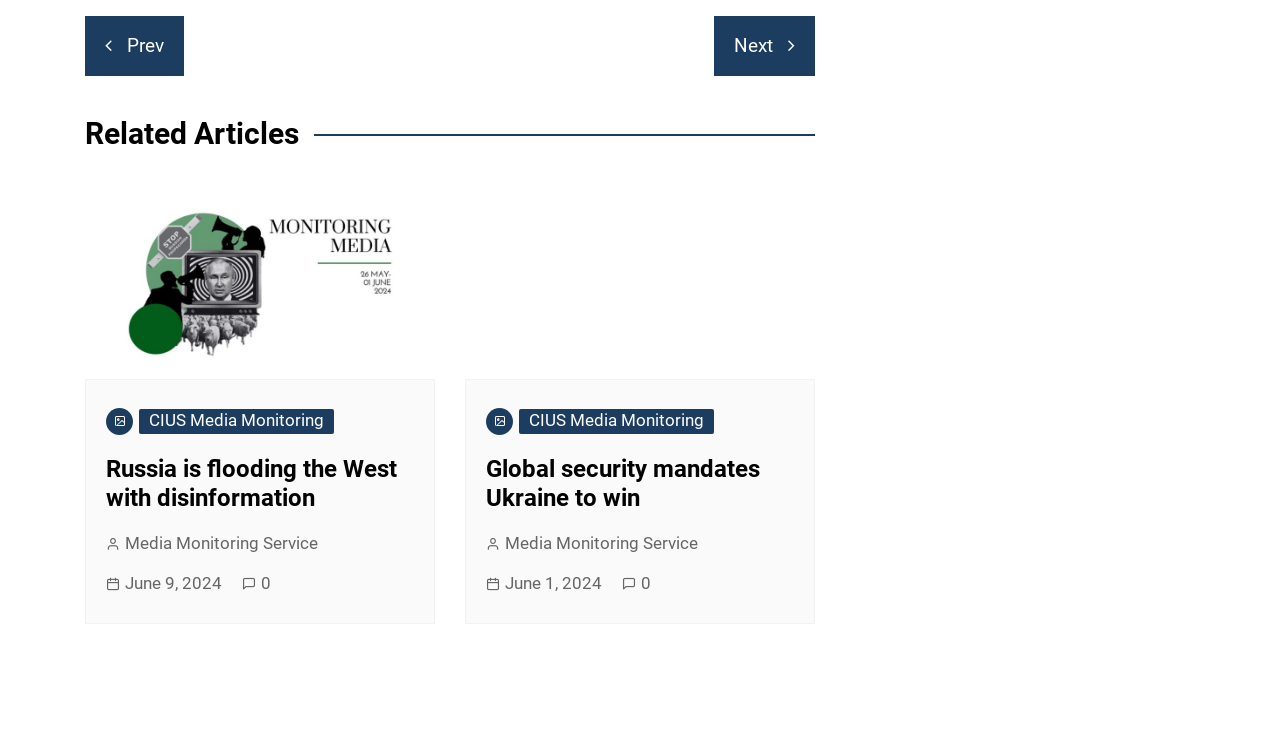Provide the bounding box for the UI element matching this description: "0".

[0.486, 0.763, 0.509, 0.81]